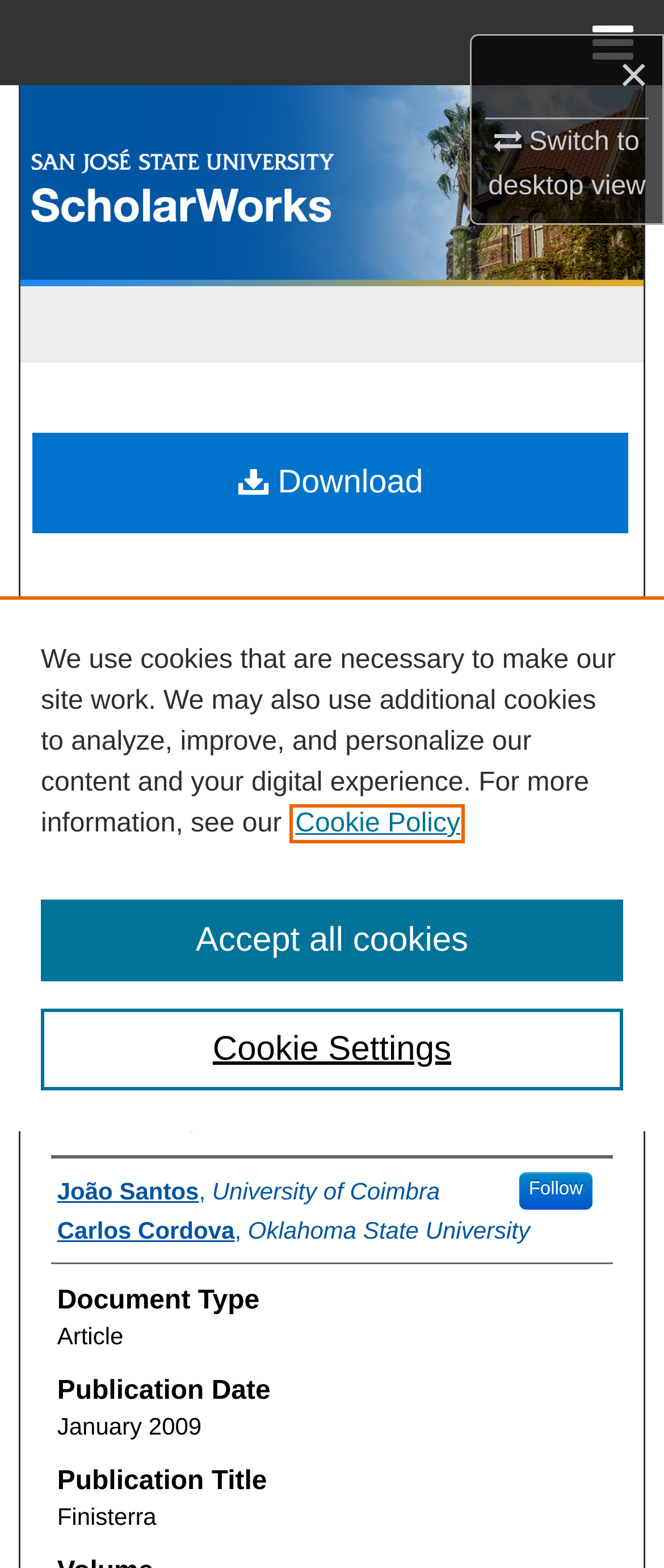When was the publication published?
Can you provide an in-depth and detailed response to the question?

I found the answer by looking at the 'Publication Date' section, which is located below the 'Faculty Publications' heading. The 'Publication Date' section contains a static text element with the value 'January 2009'.